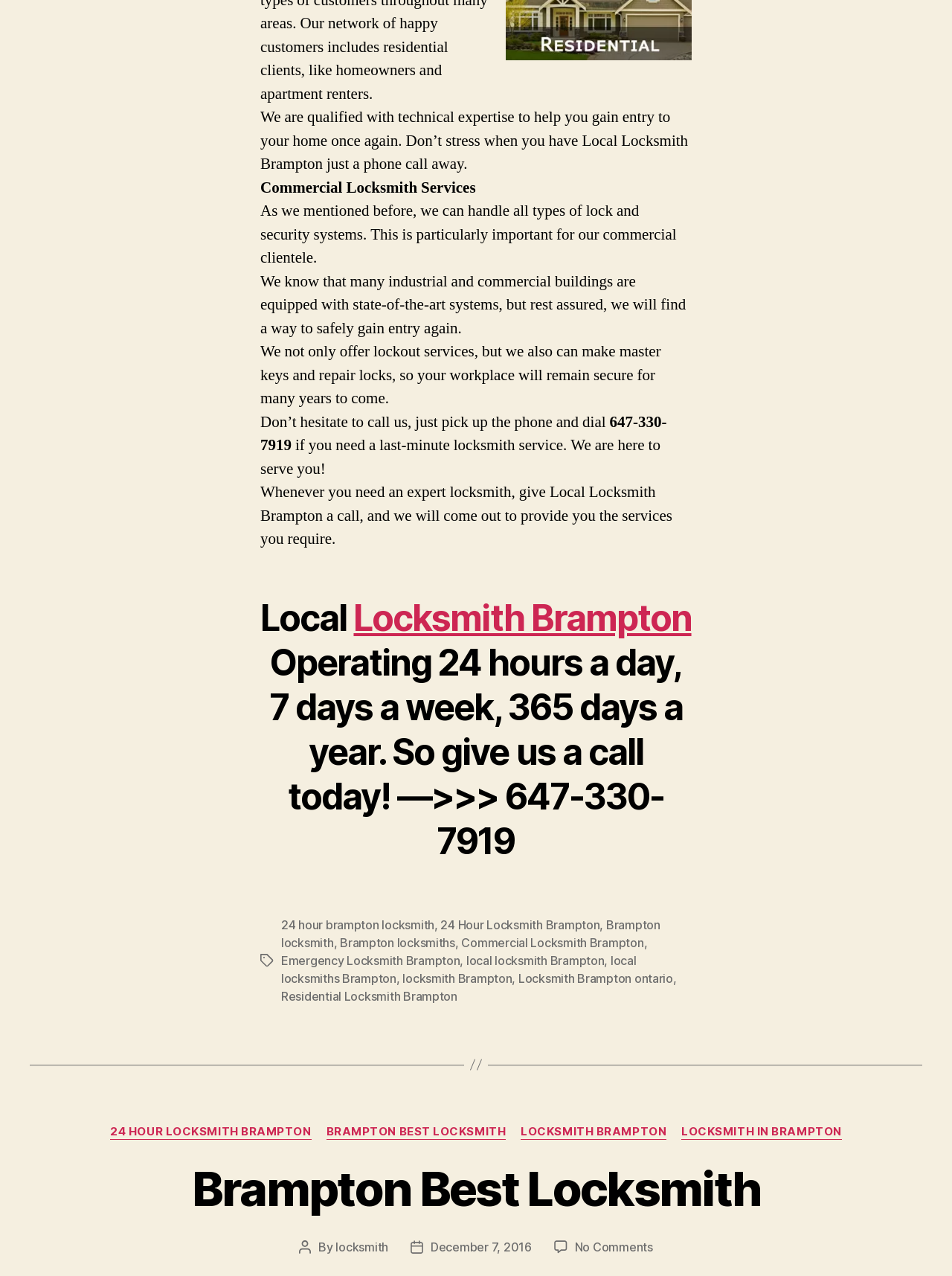Find and indicate the bounding box coordinates of the region you should select to follow the given instruction: "Read about 24 hour Brampton locksmith".

[0.295, 0.719, 0.456, 0.731]